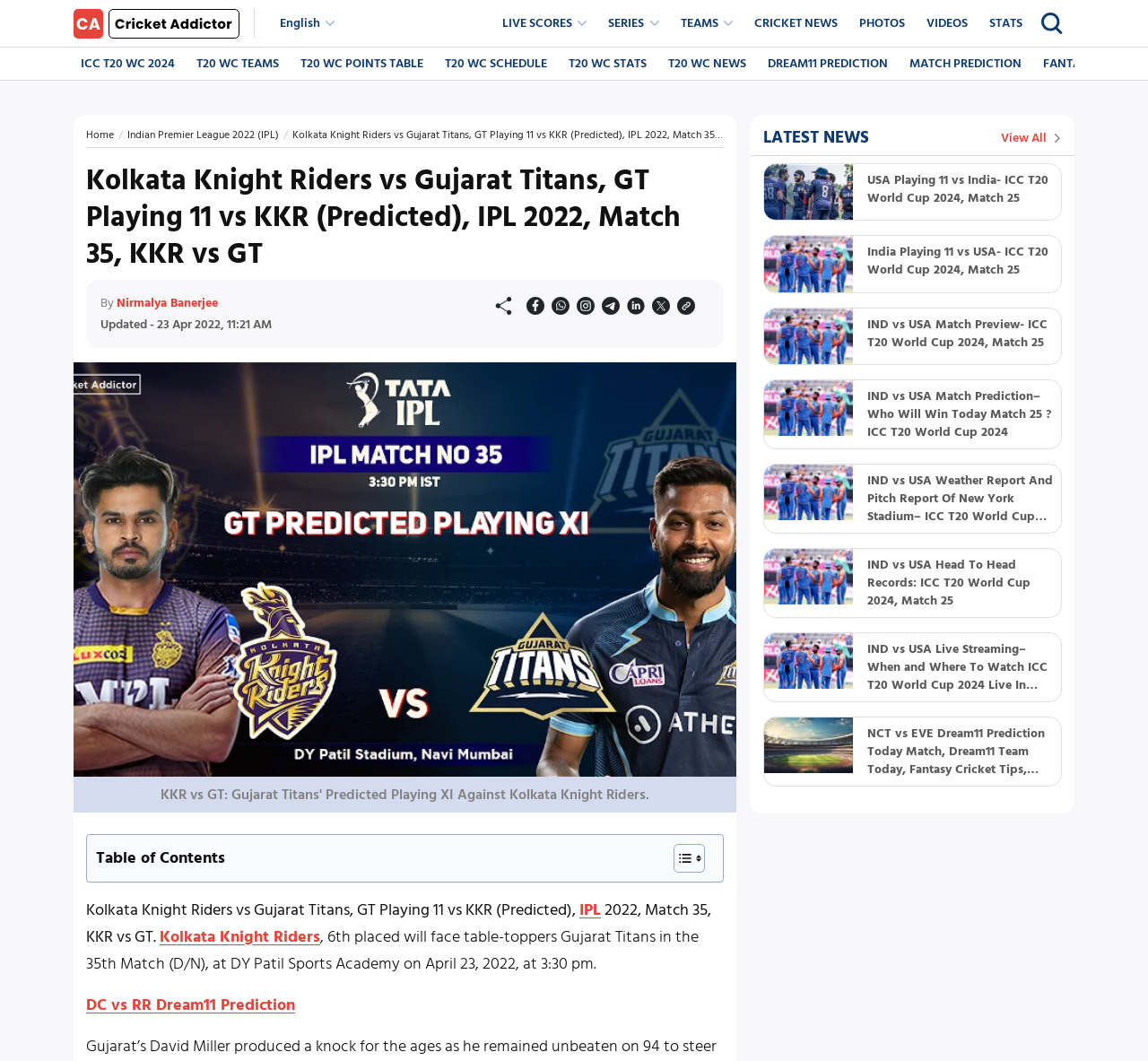Determine the bounding box coordinates of the clickable element to achieve the following action: 'View the 'CRICKET NEWS''. Provide the coordinates as four float values between 0 and 1, formatted as [left, top, right, bottom].

[0.651, 0.007, 0.736, 0.037]